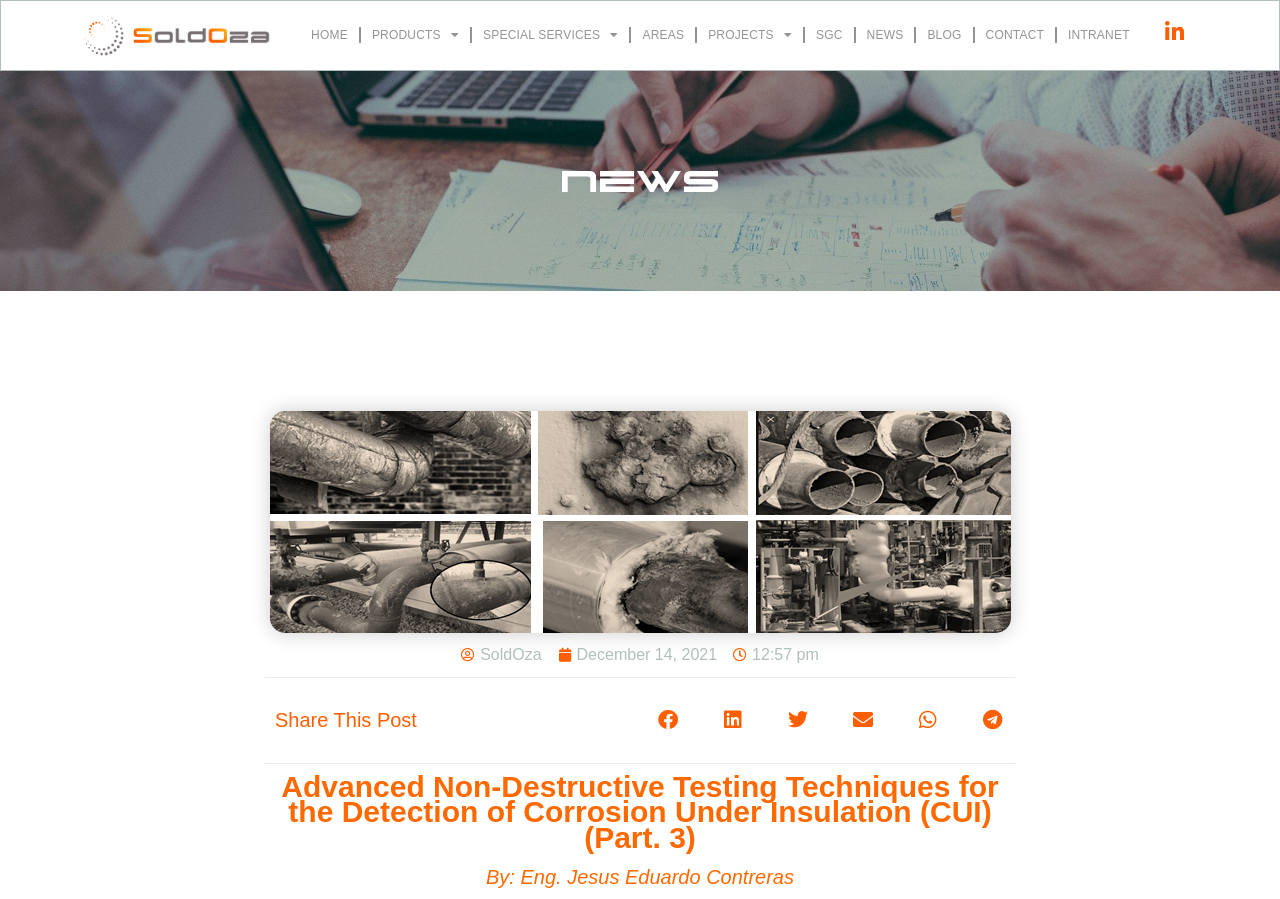Given the following UI element description: "Products", find the bounding box coordinates in the webpage screenshot.

[0.282, 0.014, 0.367, 0.065]